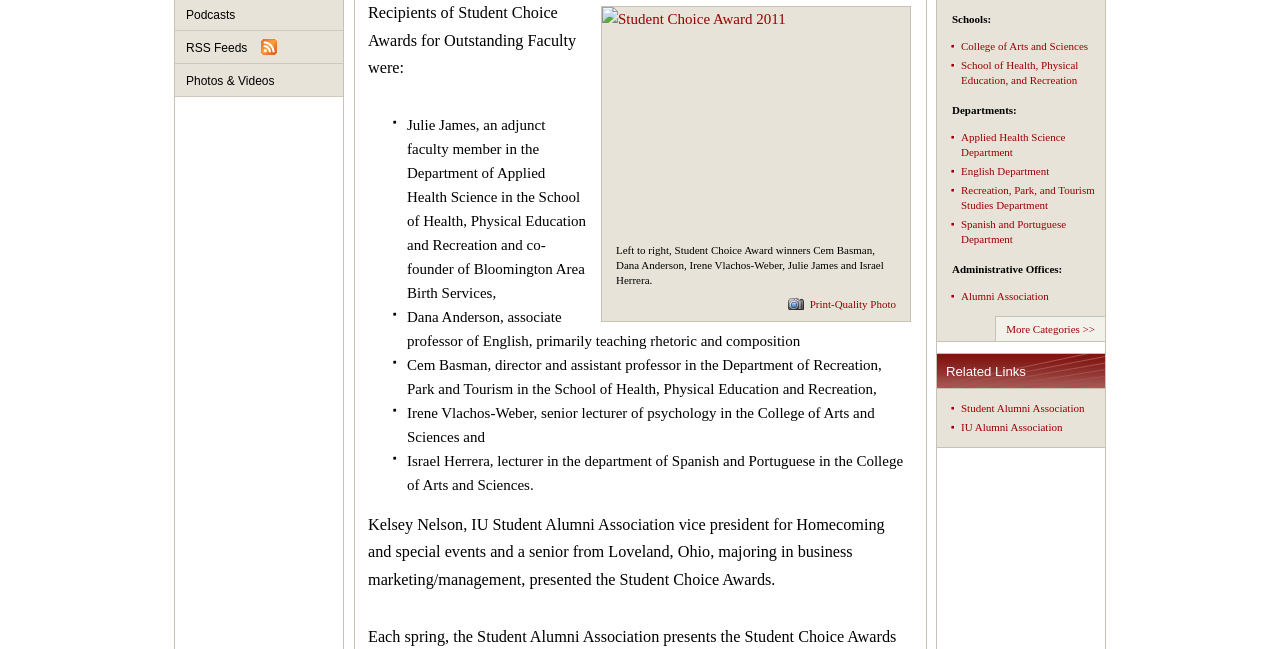Show the bounding box coordinates for the HTML element described as: "Applied Health Science Department".

[0.751, 0.201, 0.832, 0.243]